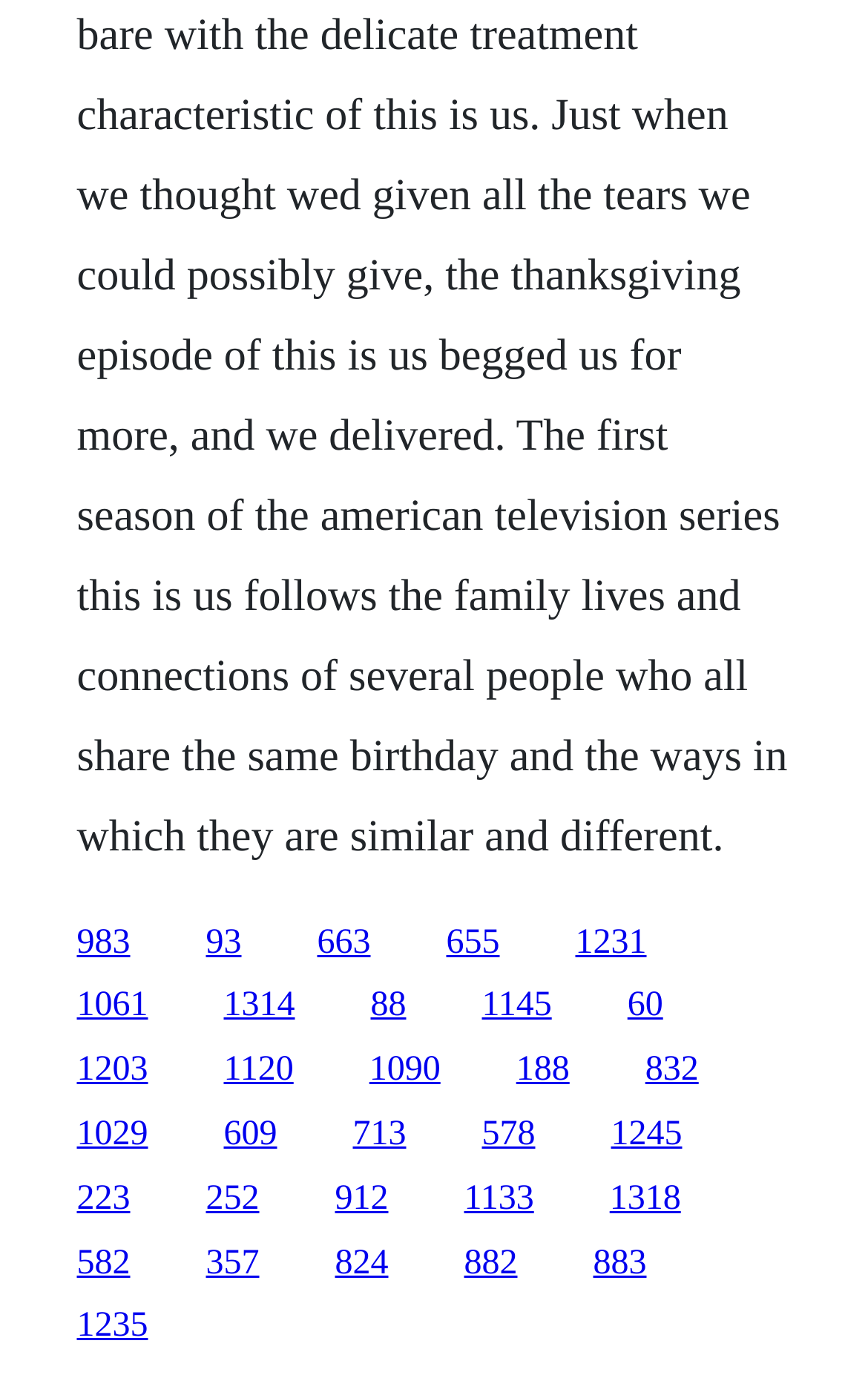Provide the bounding box coordinates in the format (top-left x, top-left y, bottom-right x, bottom-right y). All values are floating point numbers between 0 and 1. Determine the bounding box coordinate of the UI element described as: 609

[0.258, 0.809, 0.319, 0.837]